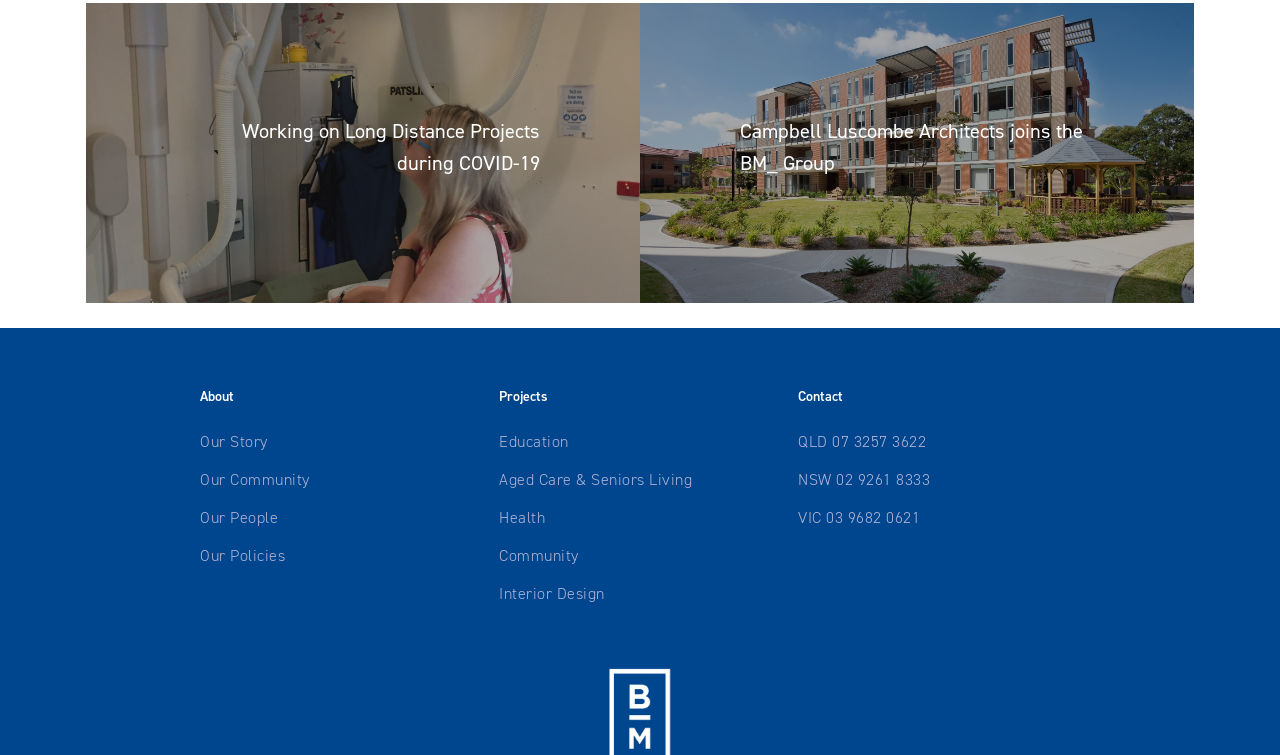How many links are under 'About'?
Please provide a single word or phrase as your answer based on the screenshot.

4